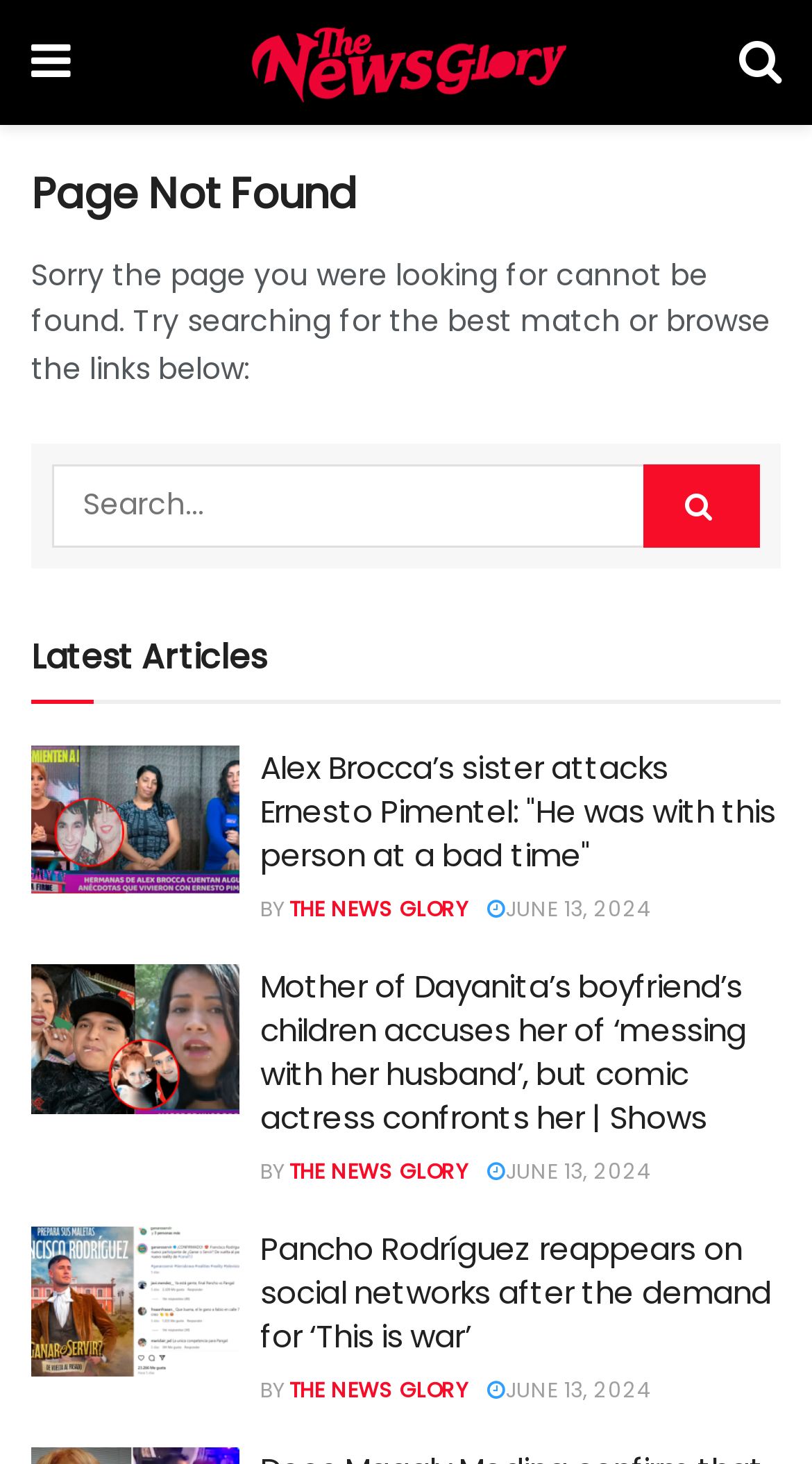Extract the bounding box for the UI element that matches this description: "name="s" placeholder="Search..."".

[0.064, 0.317, 0.936, 0.374]